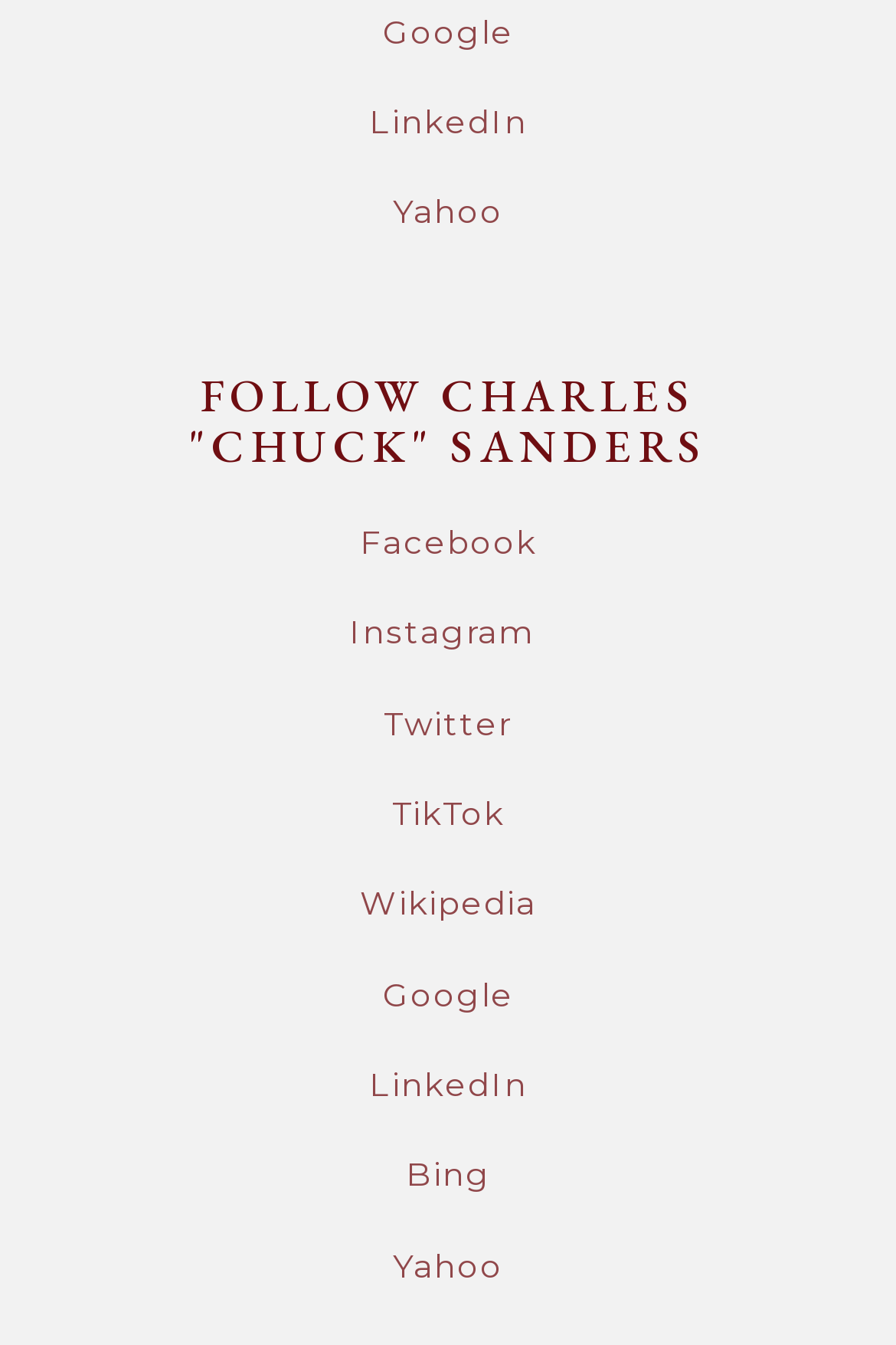How many 'Google' links are available?
Please look at the screenshot and answer in one word or a short phrase.

2